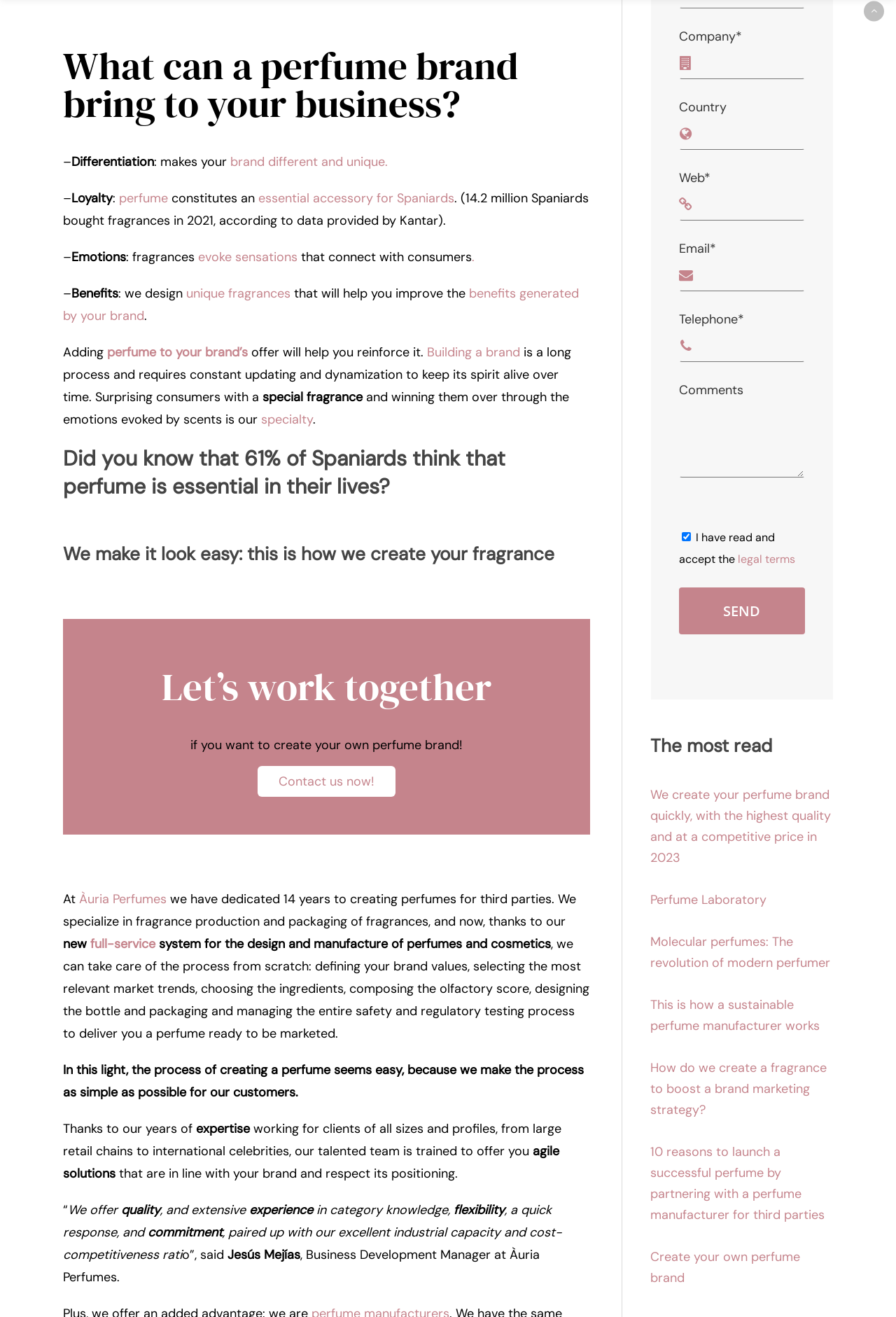What is the benefit of adding perfume to a brand's offer?
Answer the question with just one word or phrase using the image.

To reinforce the brand